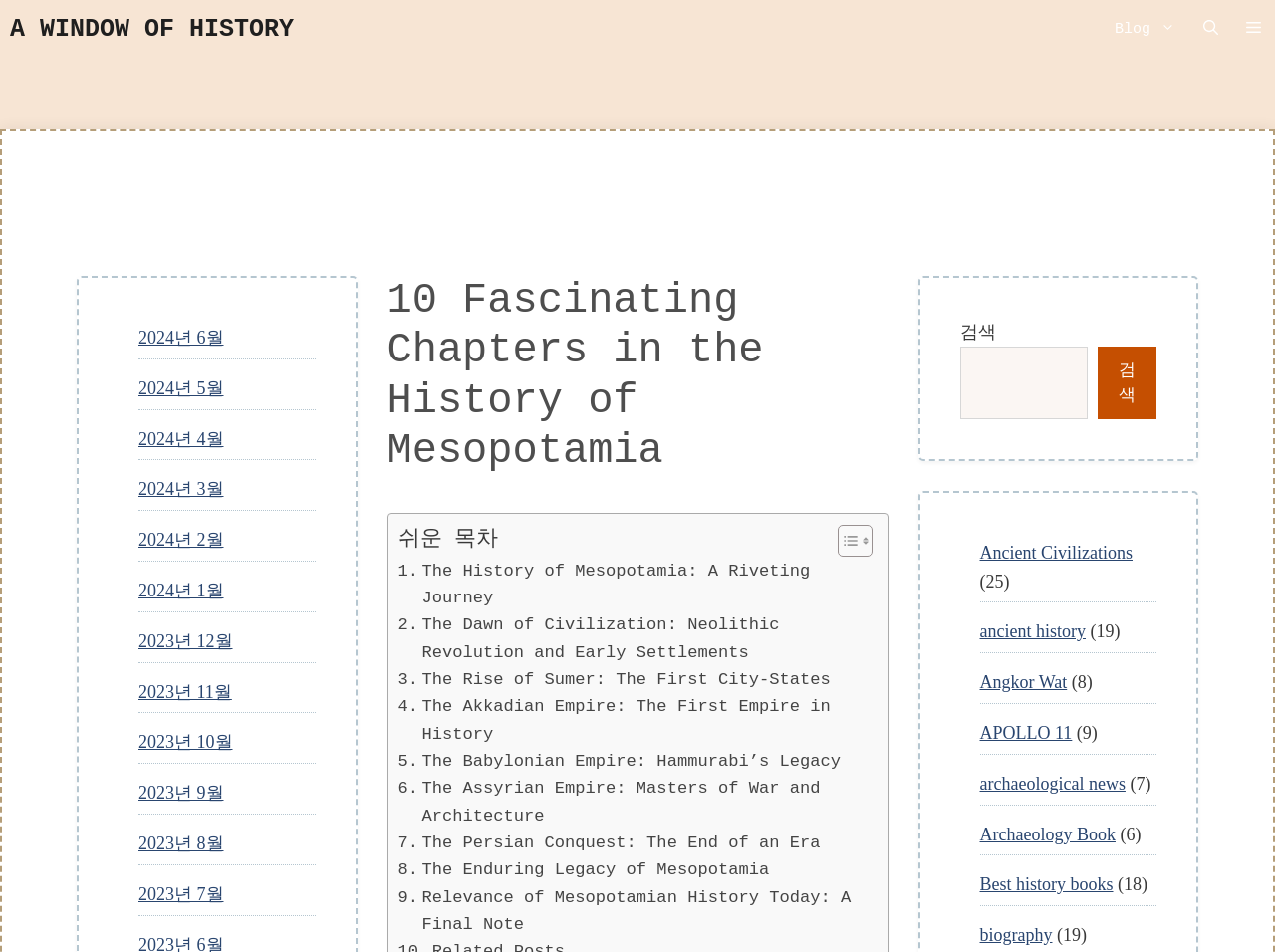Please identify the bounding box coordinates of the element's region that needs to be clicked to fulfill the following instruction: "Toggle Table of Content". The bounding box coordinates should consist of four float numbers between 0 and 1, i.e., [left, top, right, bottom].

[0.645, 0.55, 0.68, 0.585]